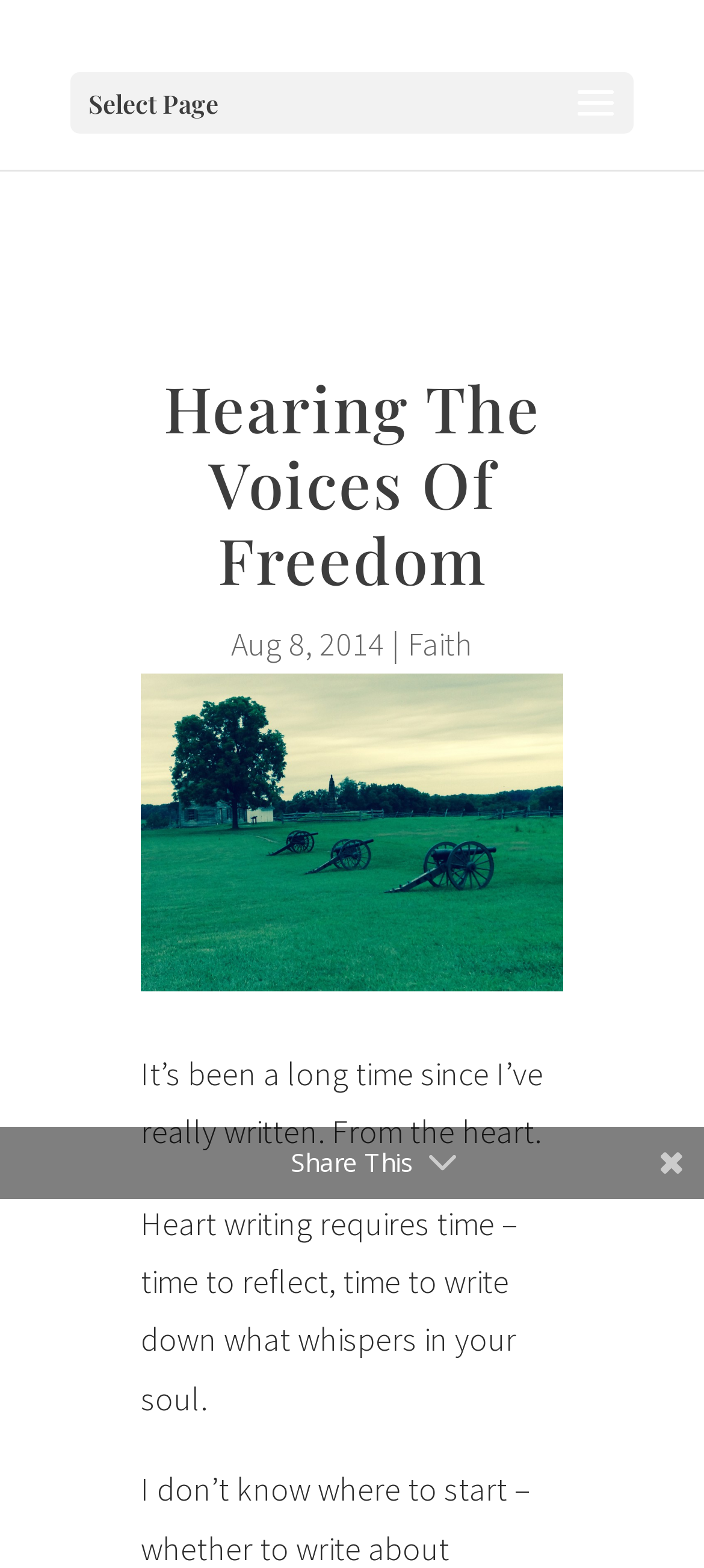Give a detailed account of the webpage, highlighting key information.

The webpage is a personal blog post titled "Hearing the Voices of Freedom - Life Beyond The Picket Fence". At the top left, there is a dropdown menu labeled "Select Page". Below the title, there is a heading "Hearing The Voices Of Freedom" that spans across the majority of the page. 

On the right side of the heading, there is a date "Aug 8, 2014" followed by a vertical line and a link labeled "Faith". 

Below the date and link, there is a large image that takes up most of the width of the page. 

Underneath the image, there is a paragraph of text that starts with "It’s been a long time since I’ve really written. From the heart." and continues with "Heart writing requires time – time to reflect, time to write down what whispers in your soul." 

At the bottom right of the page, there is a button labeled "Share This".